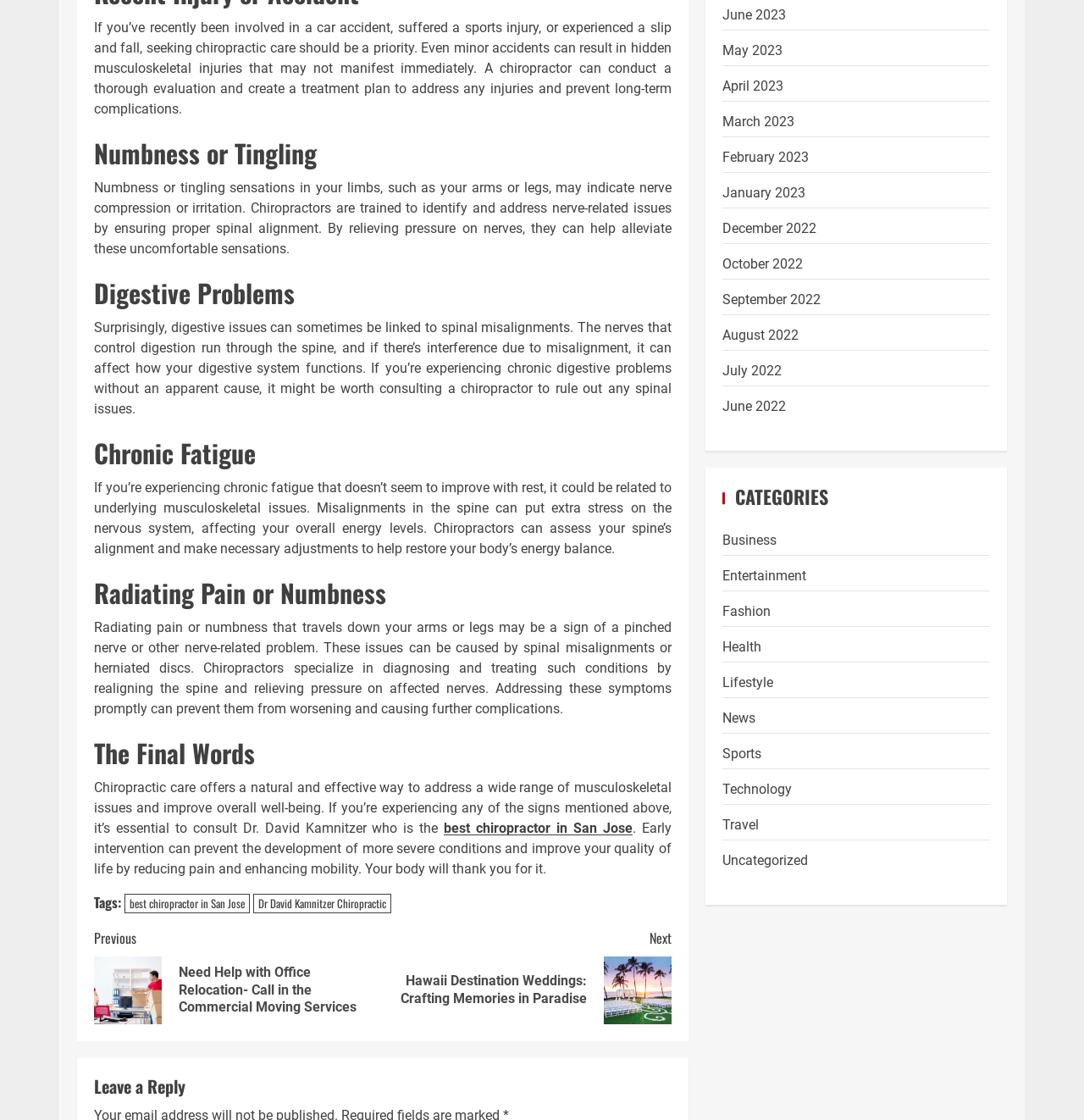Identify the bounding box coordinates of the clickable region required to complete the instruction: "Click on May 2024 archives". The coordinates should be given as four float numbers within the range of 0 and 1, i.e., [left, top, right, bottom].

None